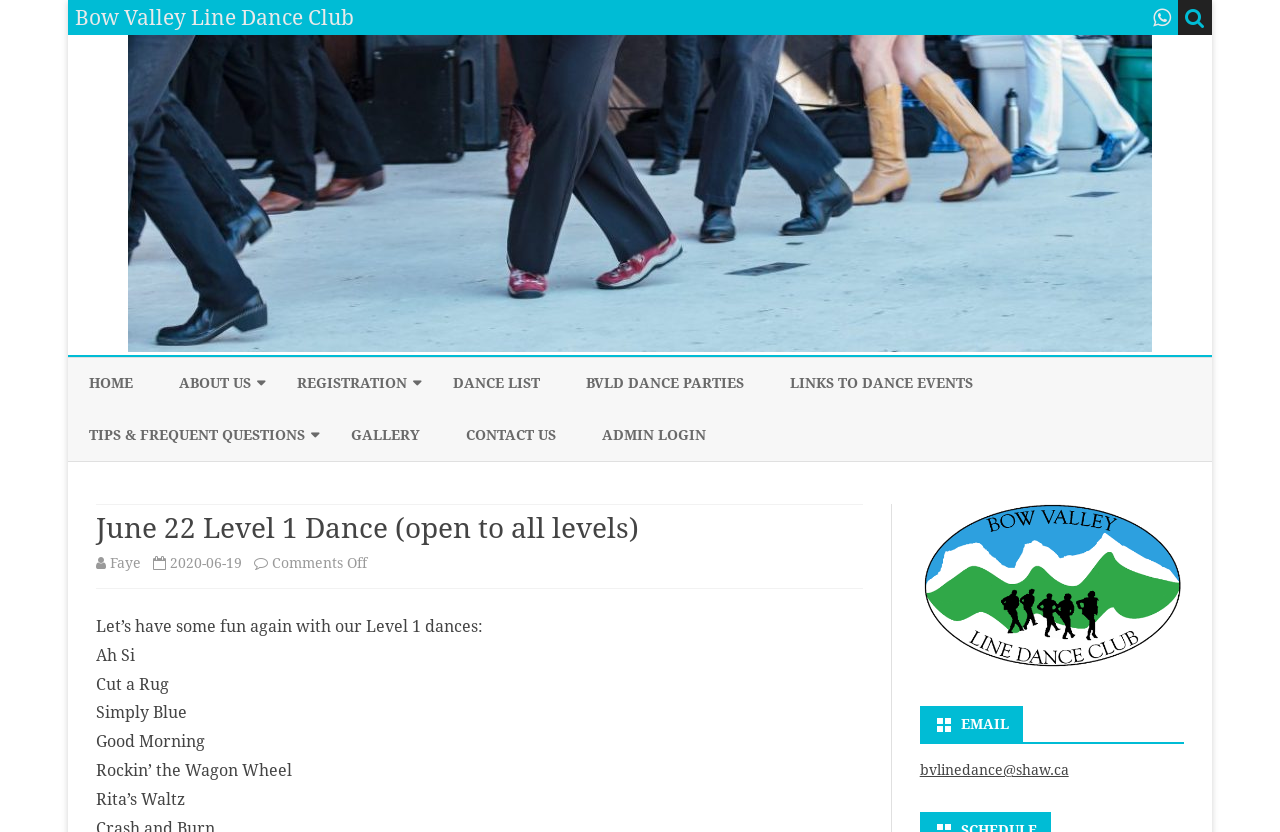Please find and give the text of the main heading on the webpage.

June 22 Level 1 Dance (open to all levels)